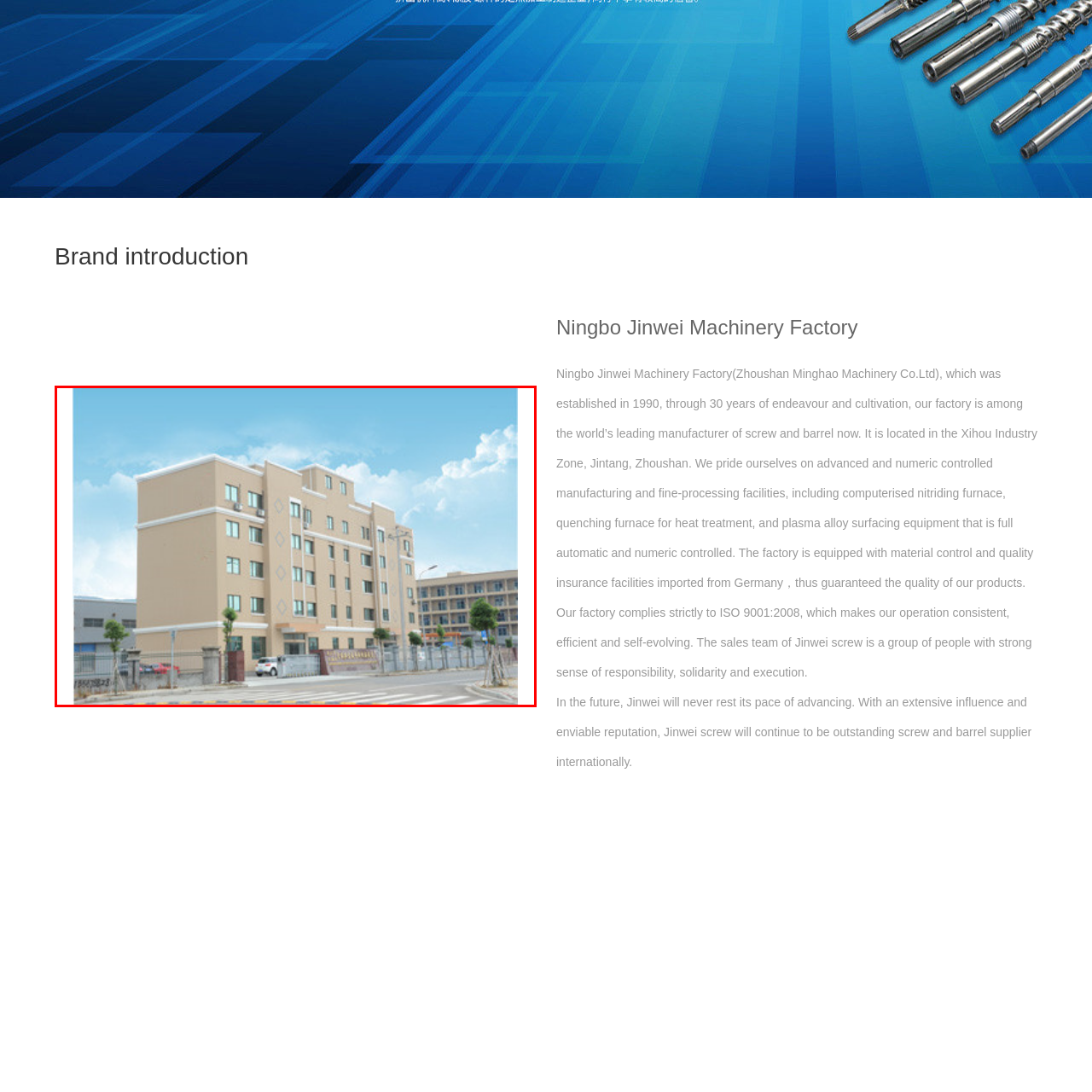Direct your attention to the image encased in a red frame, What products does the factory manufacture? Please answer in one word or a brief phrase.

Screws and barrels